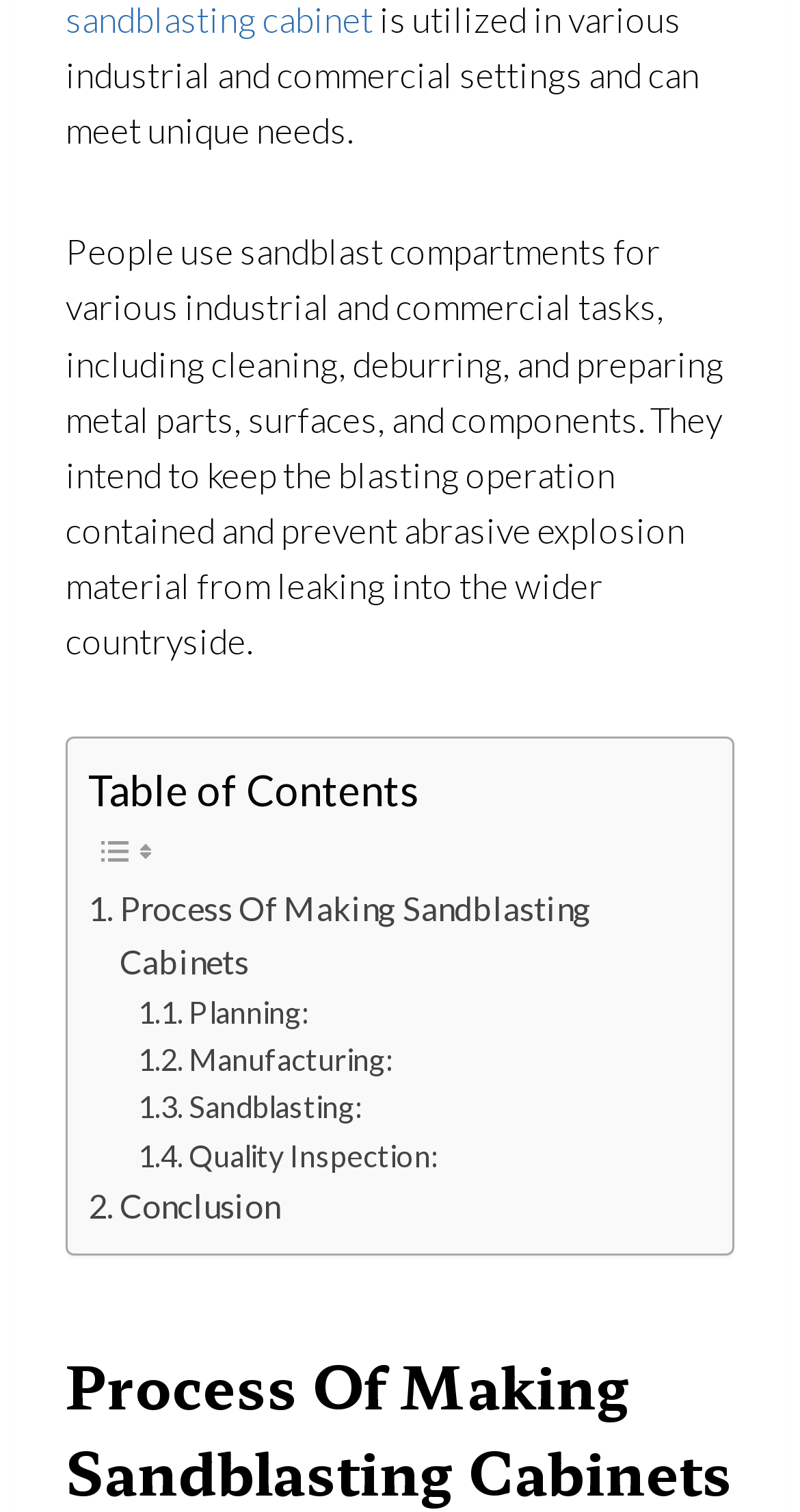What is the topic of the webpage?
Please answer the question with a single word or phrase, referencing the image.

Sandblasting cabinets